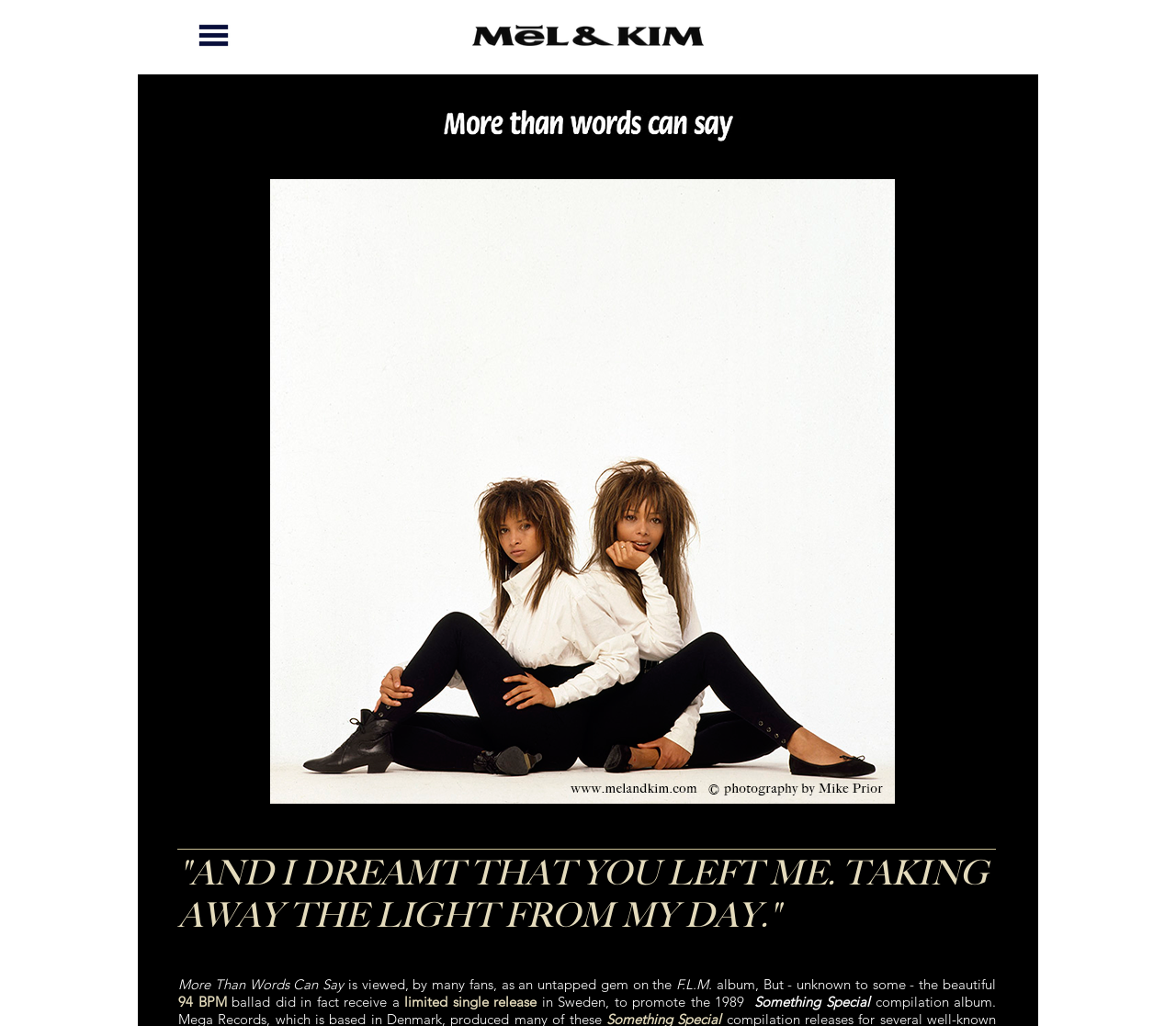How many lines of text are below the heading?
Observe the image and answer the question with a one-word or short phrase response.

5